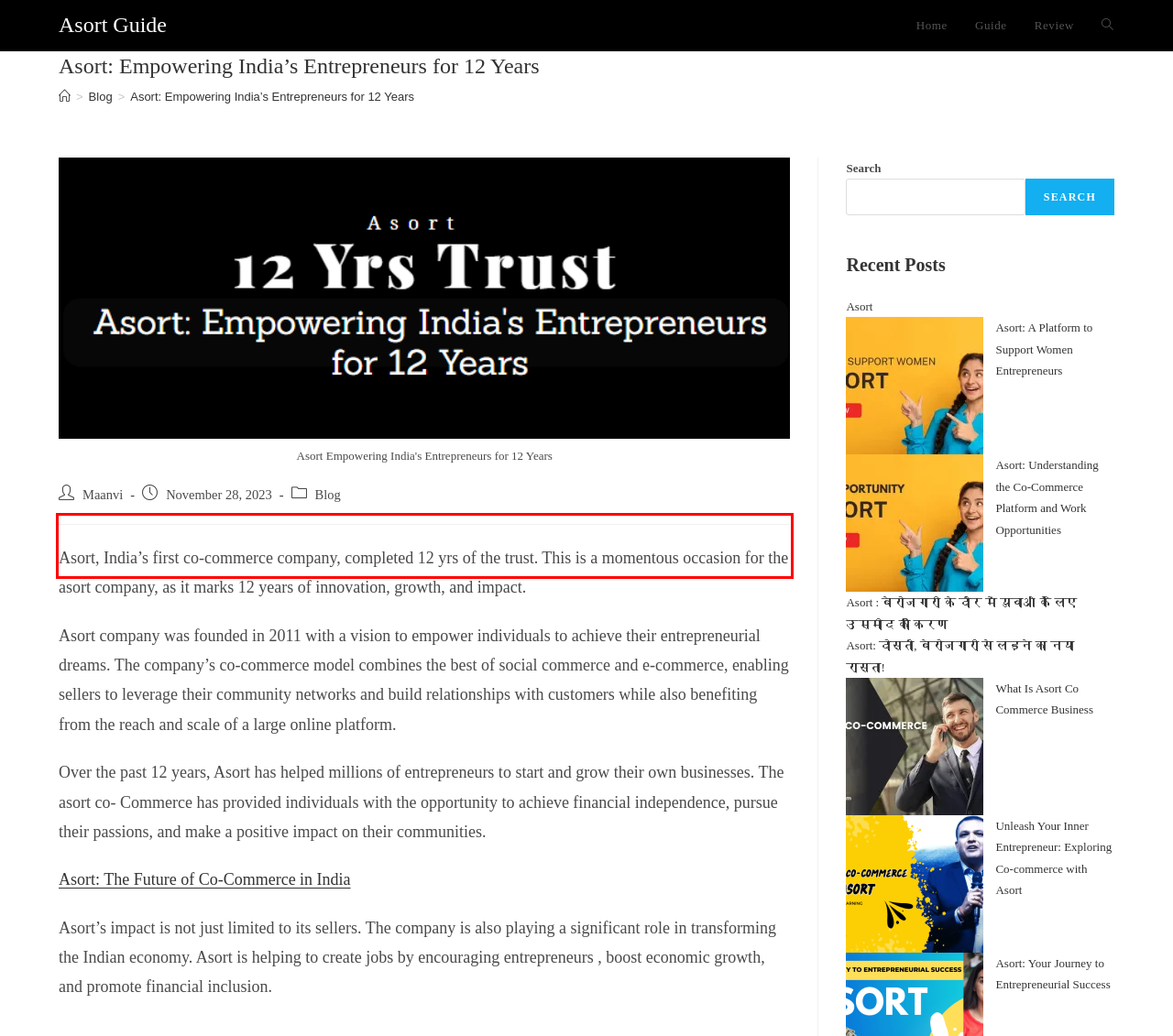Please recognize and transcribe the text located inside the red bounding box in the webpage image.

Asort, India’s first co-commerce company, completed 12 yrs of the trust. This is a momentous occasion for the asort company, as it marks 12 years of innovation, growth, and impact.